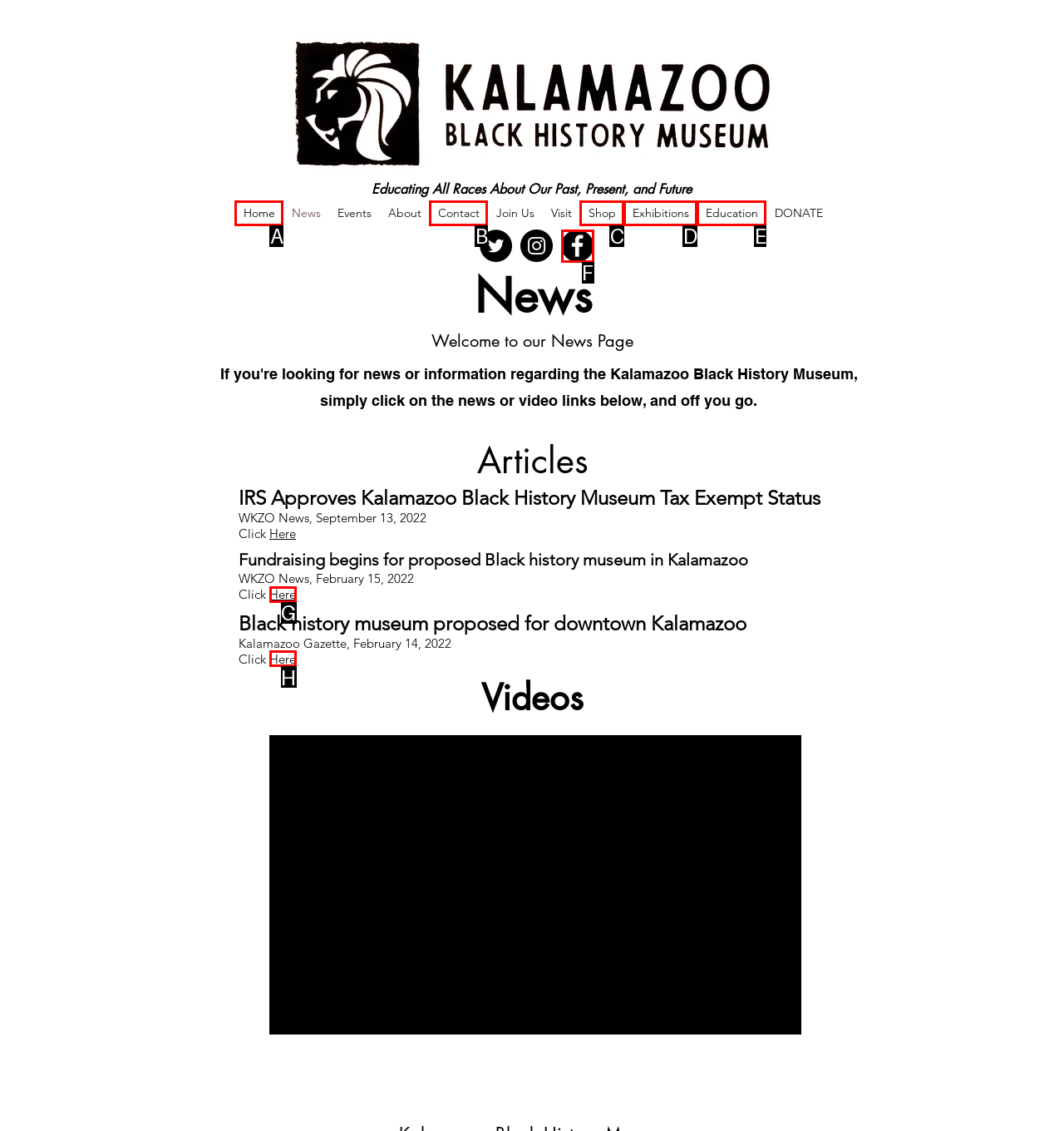Find the HTML element that matches the description: Education
Respond with the corresponding letter from the choices provided.

E